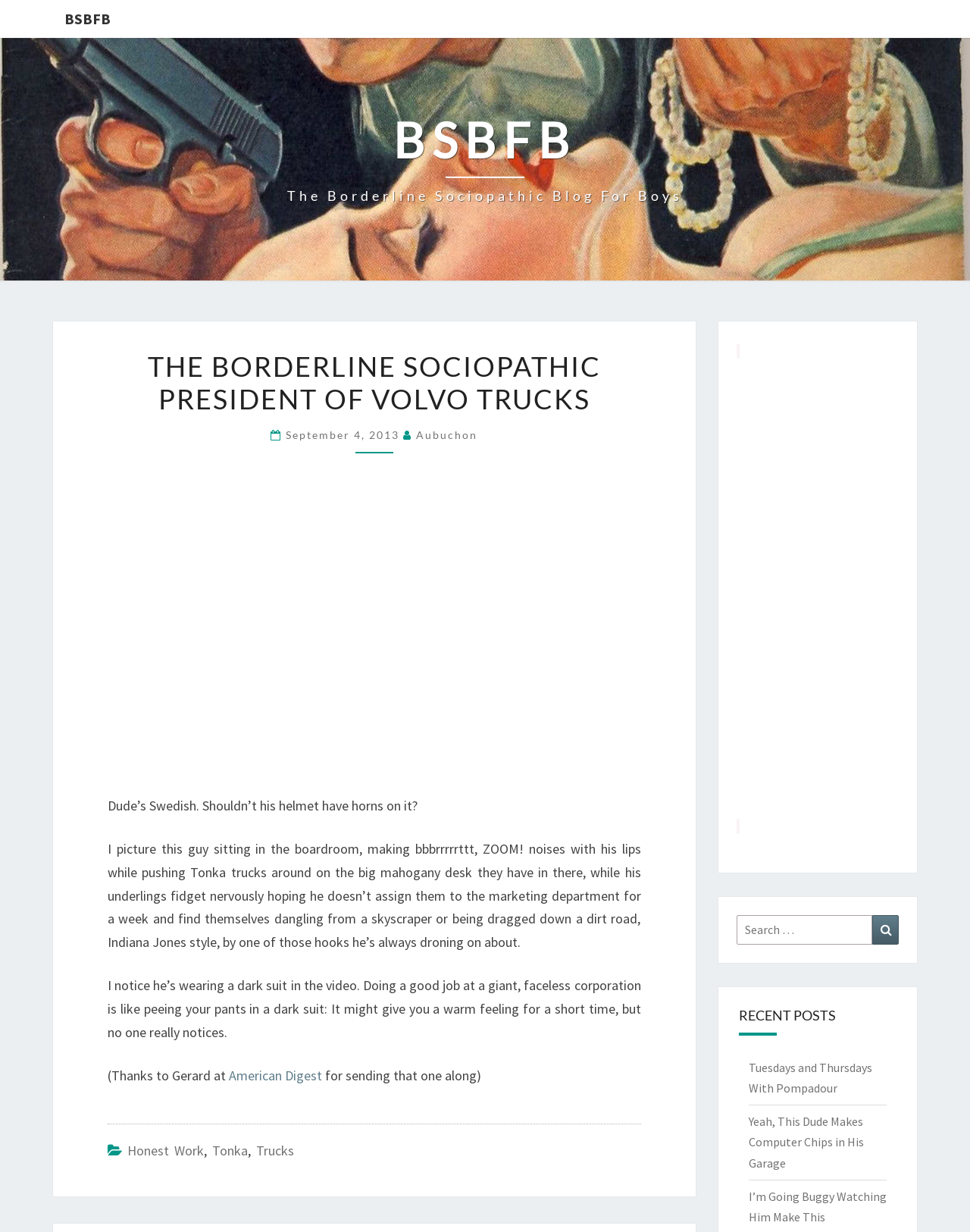Are there any recent posts listed on the webpage?
Refer to the image and provide a one-word or short phrase answer.

Yes